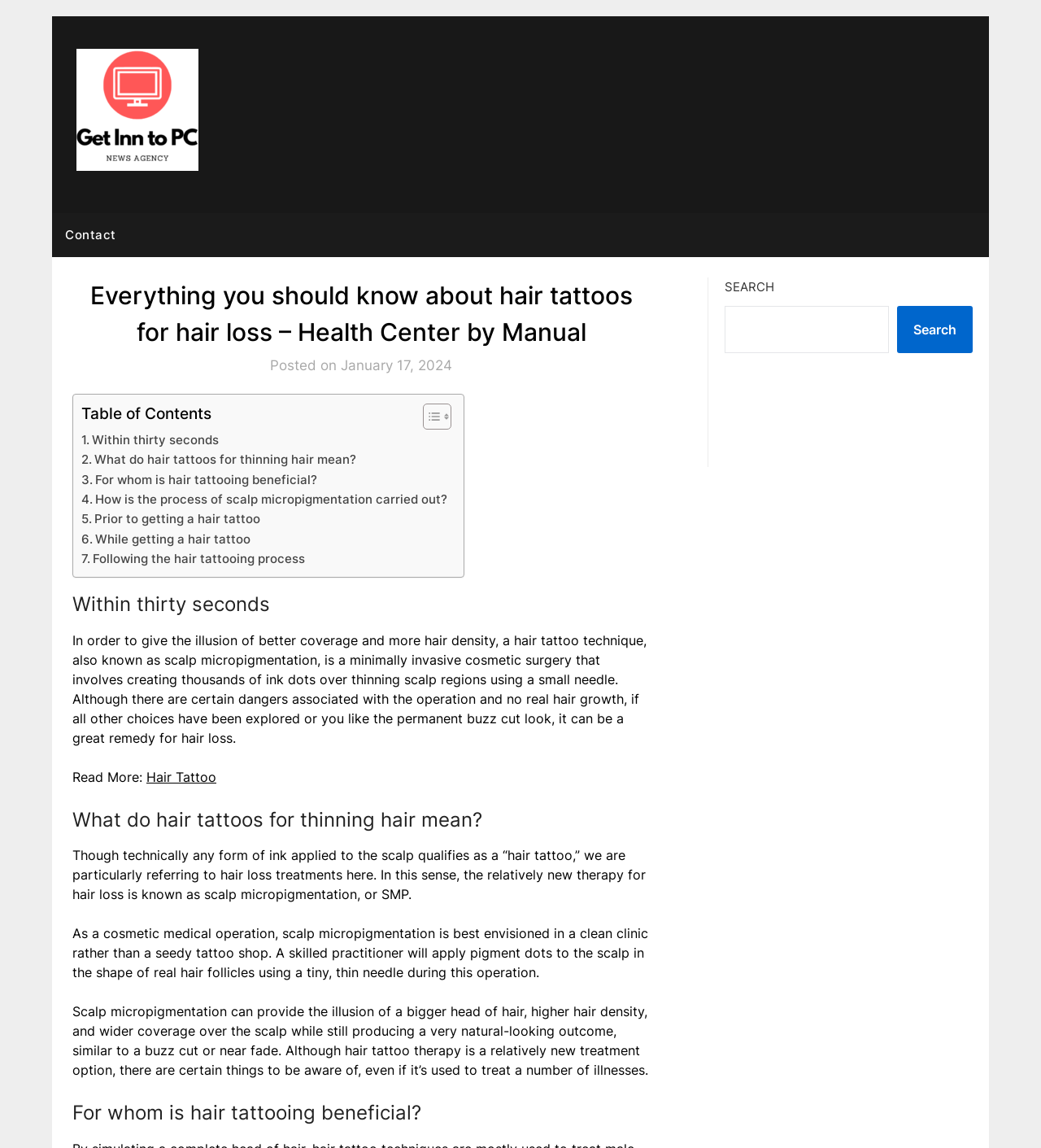Please extract and provide the main headline of the webpage.

Everything you should know about hair tattoos for hair loss – Health Center by Manual